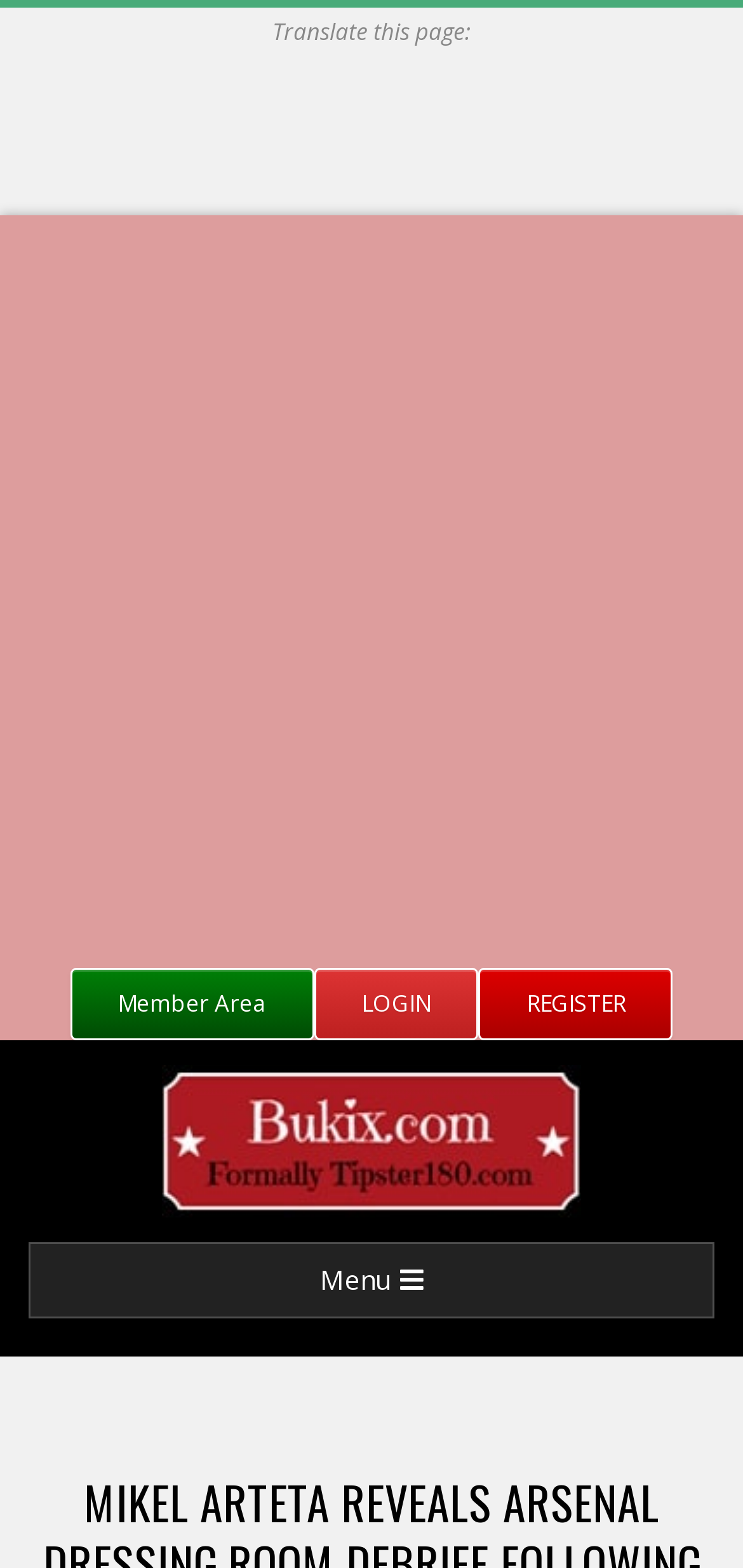Please look at the image and answer the question with a detailed explanation: What is the purpose of the 'Translate this page:' text?

The text 'Translate this page:' is likely a feature to allow users to translate the webpage's content into different languages, which is a common functionality on many websites.